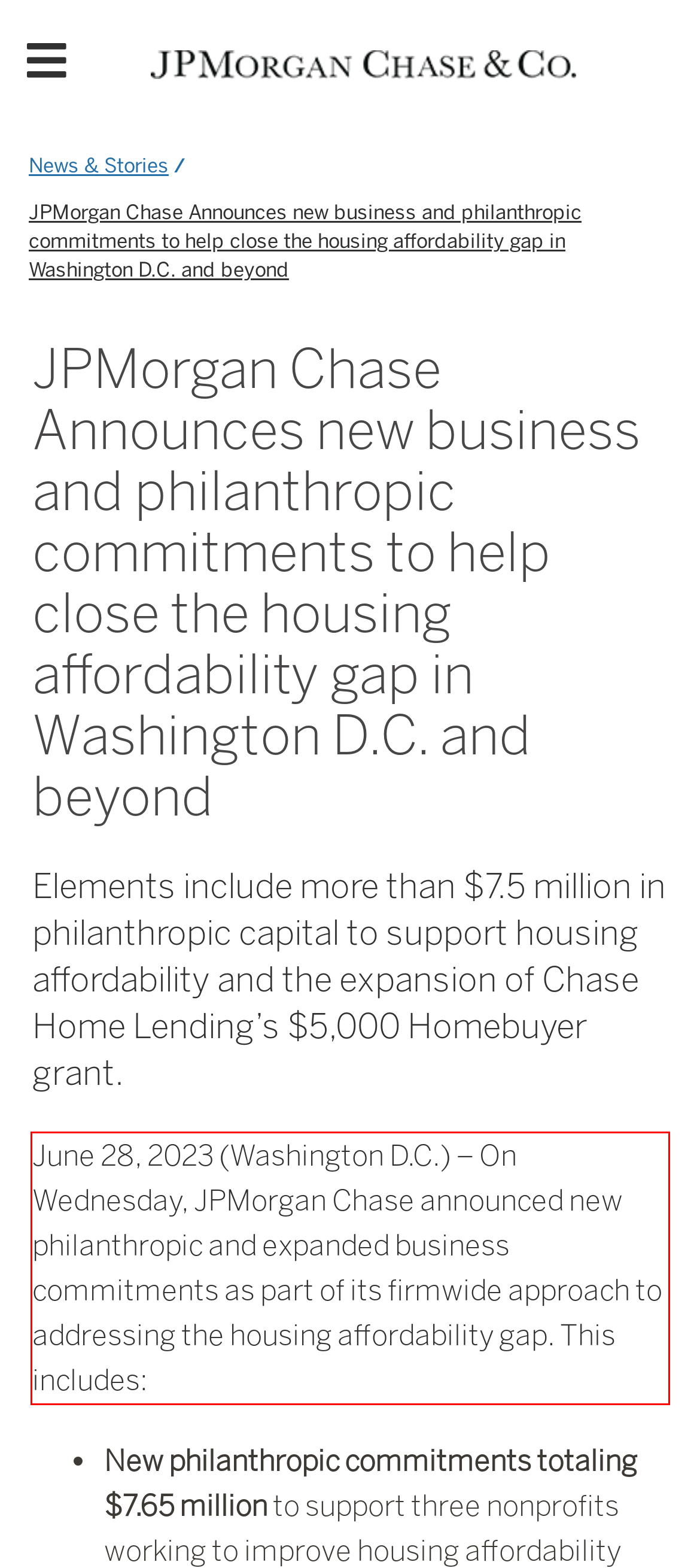With the provided screenshot of a webpage, locate the red bounding box and perform OCR to extract the text content inside it.

June 28, 2023 (Washington D.C.) – On Wednesday, JPMorgan Chase announced new philanthropic and expanded business commitments as part of its firmwide approach to addressing the housing affordability gap. This includes: